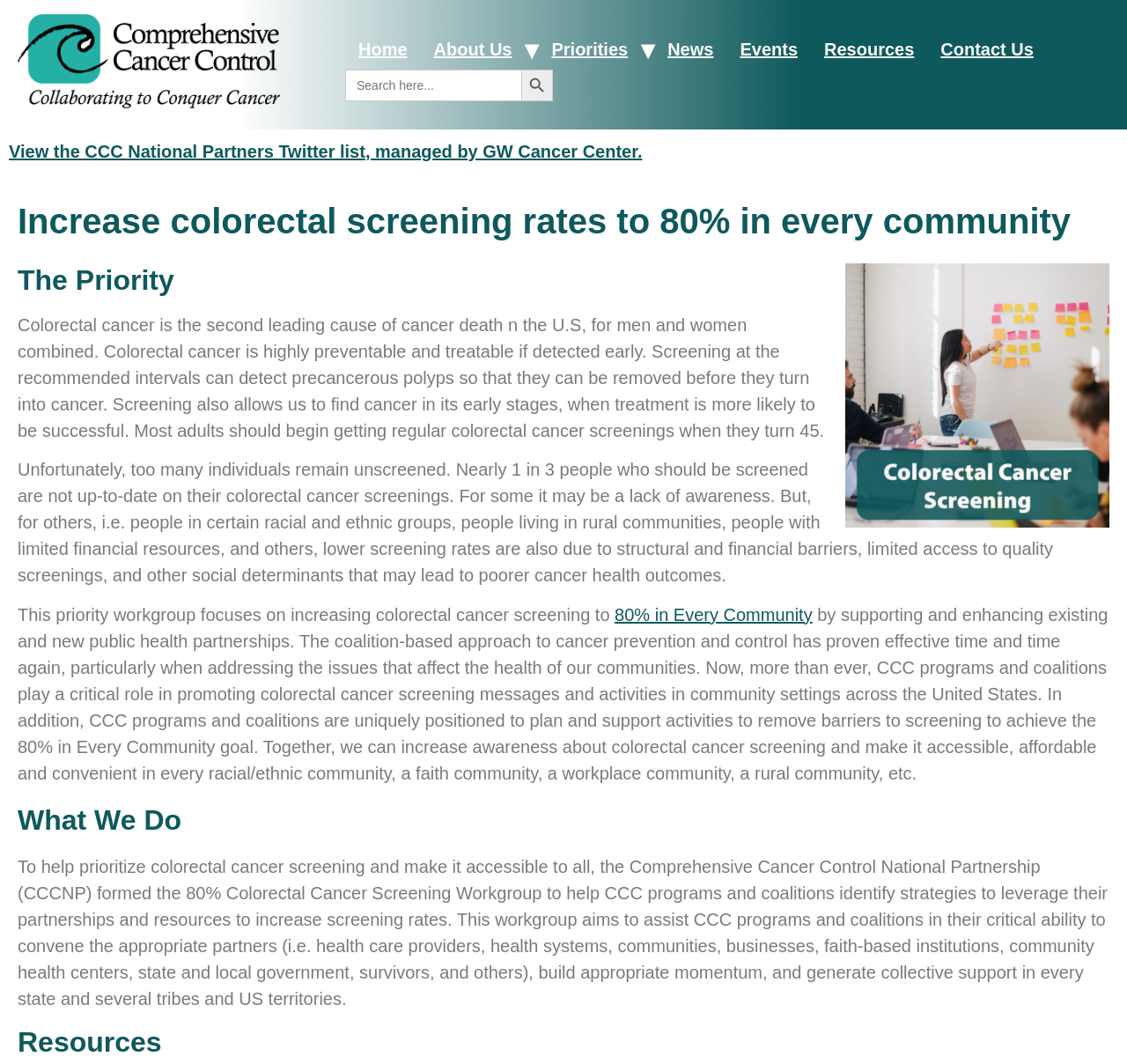Determine the bounding box coordinates of the clickable region to execute the instruction: "View the CCC National Partners Twitter list". The coordinates should be four float numbers between 0 and 1, denoted as [left, top, right, bottom].

[0.008, 0.133, 0.57, 0.151]